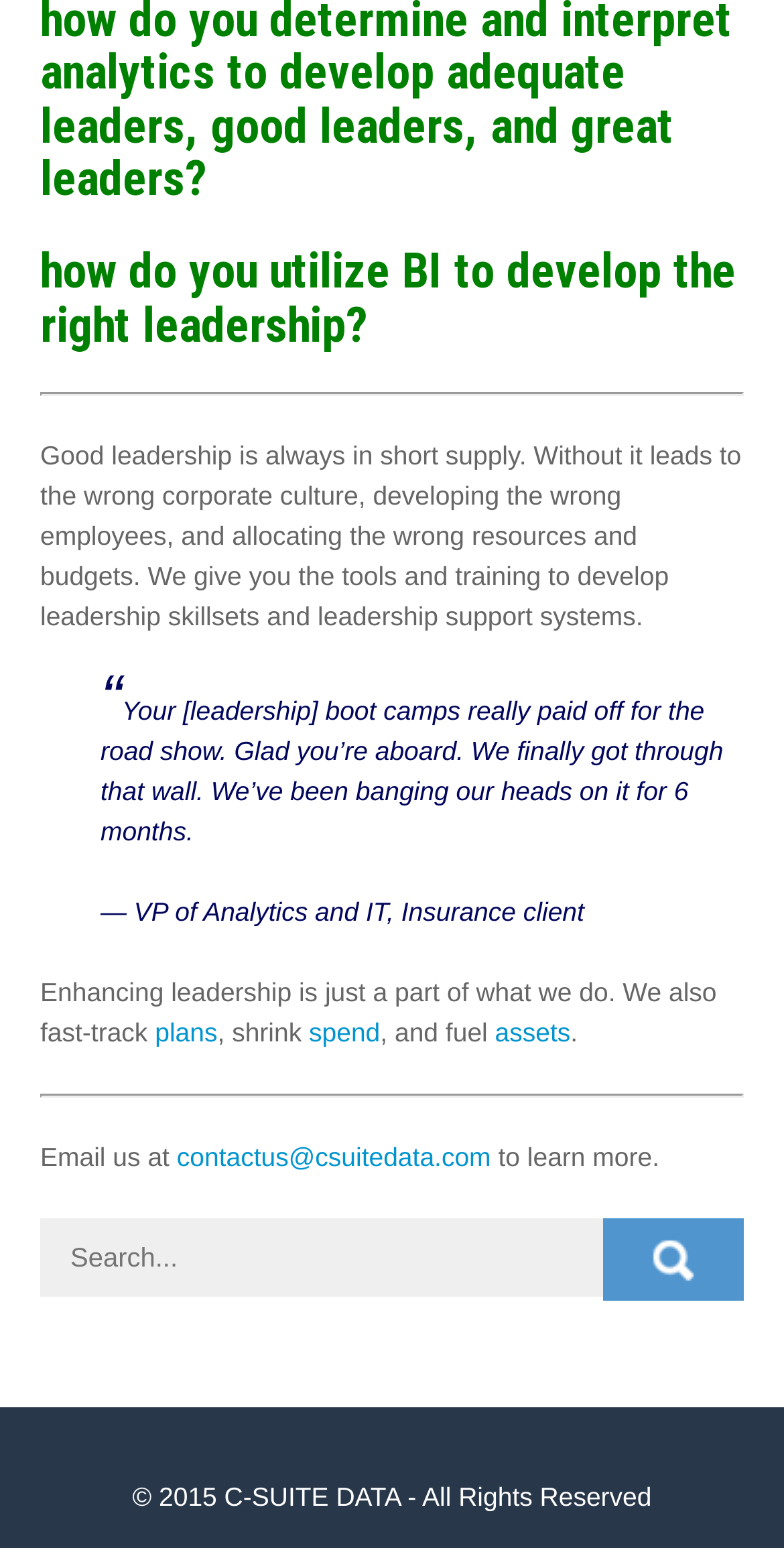Using the webpage screenshot, locate the HTML element that fits the following description and provide its bounding box: "value="Search"".

[0.769, 0.787, 0.949, 0.84]